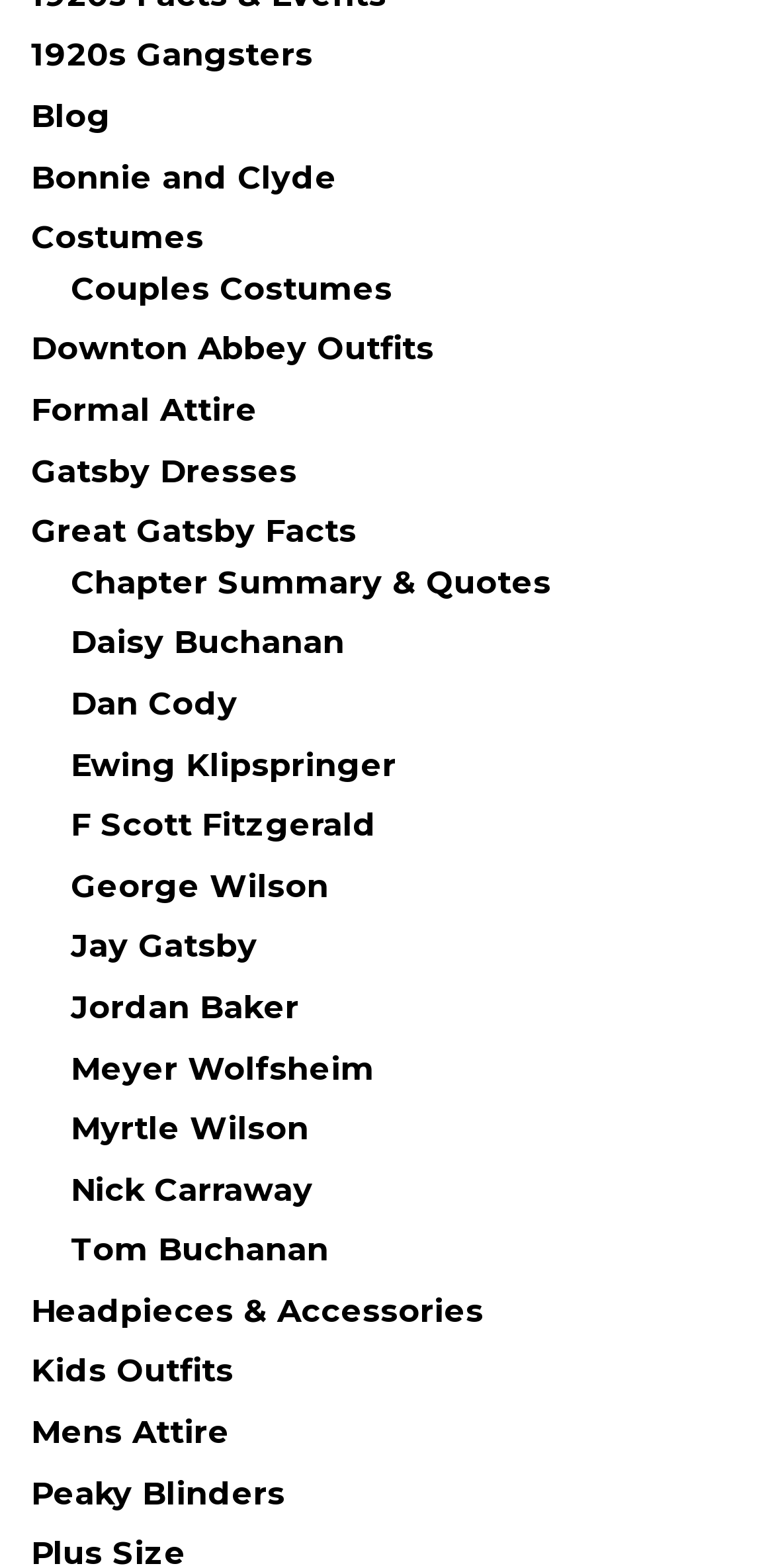Give a short answer to this question using one word or a phrase:
How many Great Gatsby characters are listed?

11